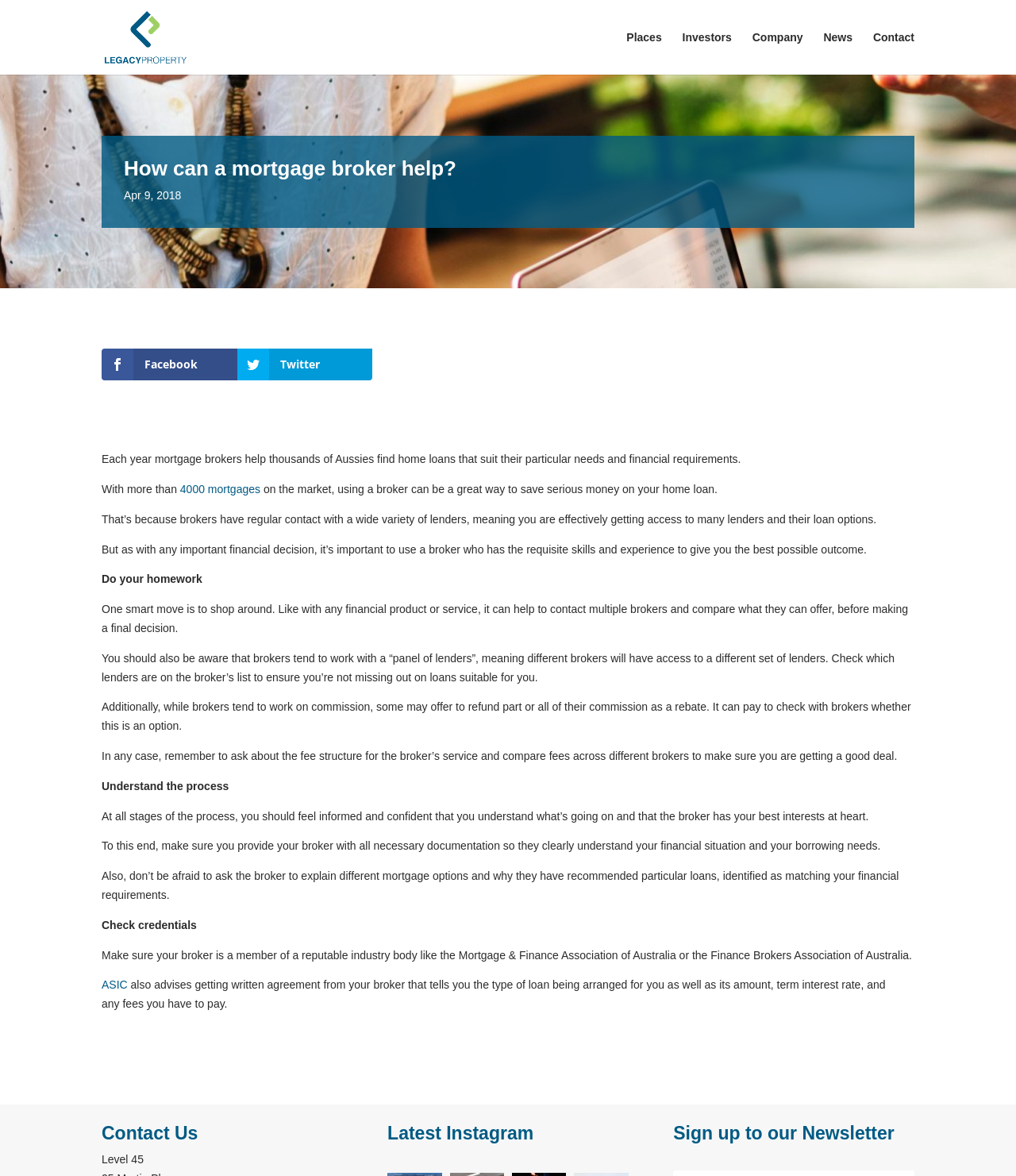What industry body should a mortgage broker be a member of?
Look at the image and respond with a one-word or short-phrase answer.

Mortgage & Finance Association of Australia